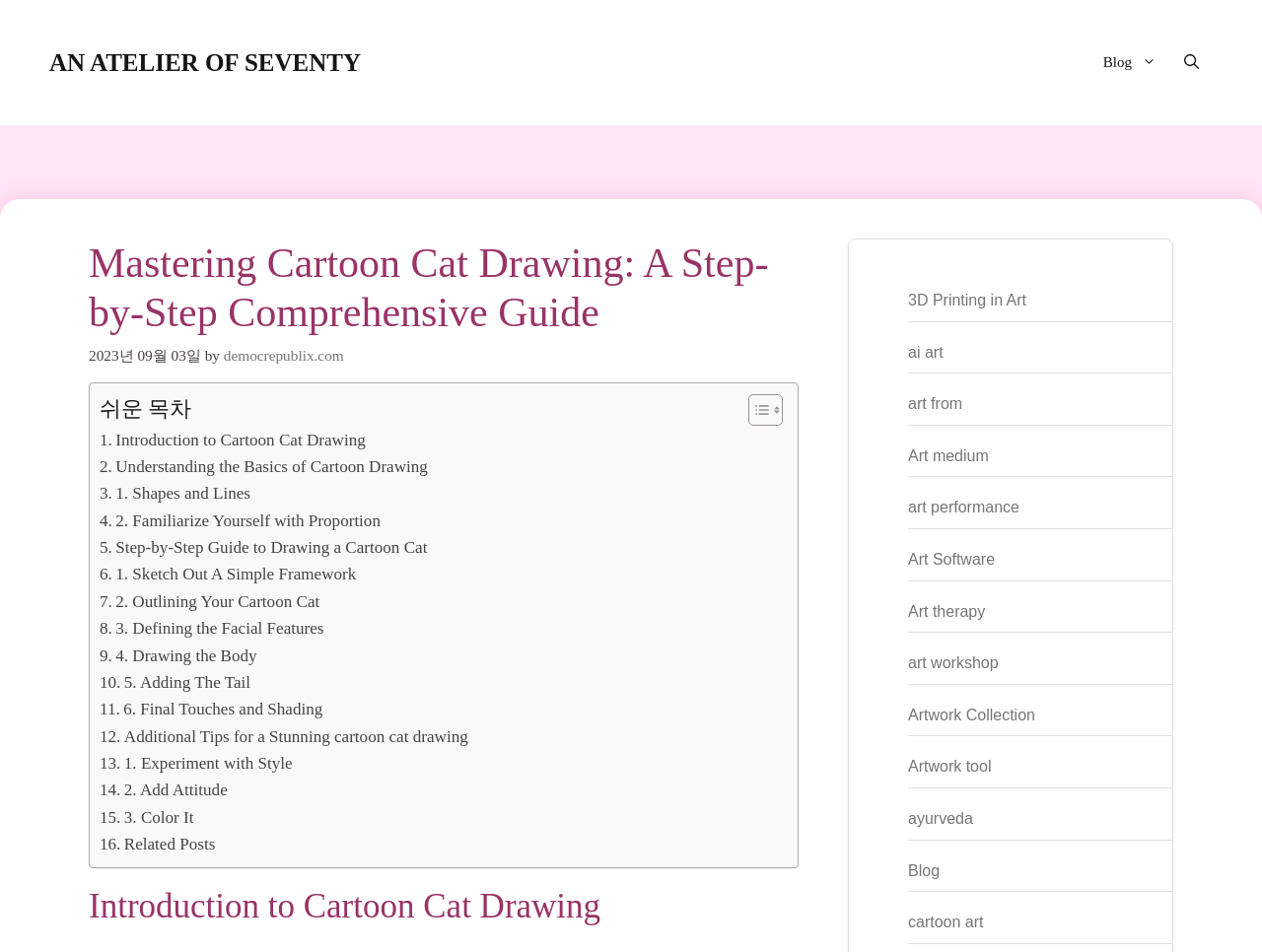Describe all the key features and sections of the webpage thoroughly.

This webpage is a comprehensive guide to mastering cartoon cat drawing, with a focus on creativity, fun, and achievement. At the top, there is a navigation bar with links to "AN ATELIER OF SEVENTY", "Blog", and a search button. Below the navigation bar, there is a header section with the title "Mastering Cartoon Cat Drawing: A Step-by-Step Comprehensive Guide" and a timestamp "2023년 09월 03일" with the author's name "democrepublix.com".

The main content is divided into two sections. On the left, there is a table of contents with links to various sections of the guide, including "Introduction to Cartoon Cat Drawing", "Understanding the Basics of Cartoon Drawing", and "Step-by-Step Guide to Drawing a Cartoon Cat". Each section has multiple subheadings, such as "Shapes and Lines", "Familiarize Yourself with Proportion", and "Defining the Facial Features".

On the right, there is a section with multiple links to related topics, including "3D Printing in Art", "ai art", "art from", and "Art therapy". There are 15 links in total, each with a brief description.

At the bottom of the page, there is a heading "Introduction to Cartoon Cat Drawing" which likely marks the beginning of the main content. Overall, the webpage is well-organized and easy to navigate, with a clear structure and multiple links to related topics.